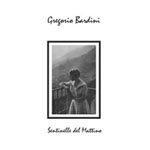What is the genre of music described in the caption?
Please provide a detailed answer to the question.

The caption describes the music as a unique blend of folkish samples and IDM percussion, which suggests that the genre is a fusion of folk and electronic music, creating a captivating and mysterious auditory experience.